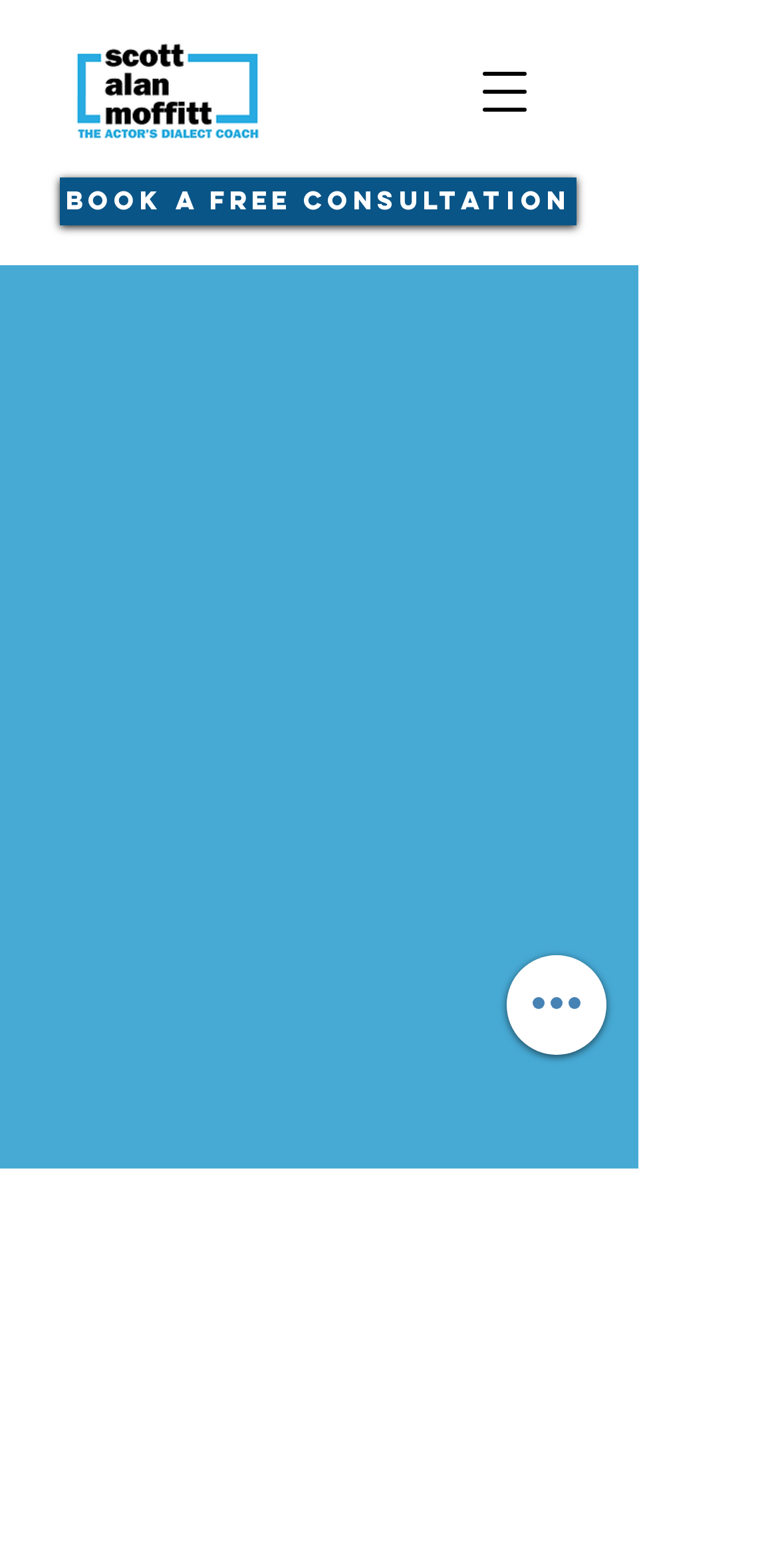What is the name of the dialect coach?
Provide a comprehensive and detailed answer to the question.

I found the name of the dialect coach by looking at the 'about me' section and finding the text 'Scott Alan Moffitt' which is likely the name of the coach.